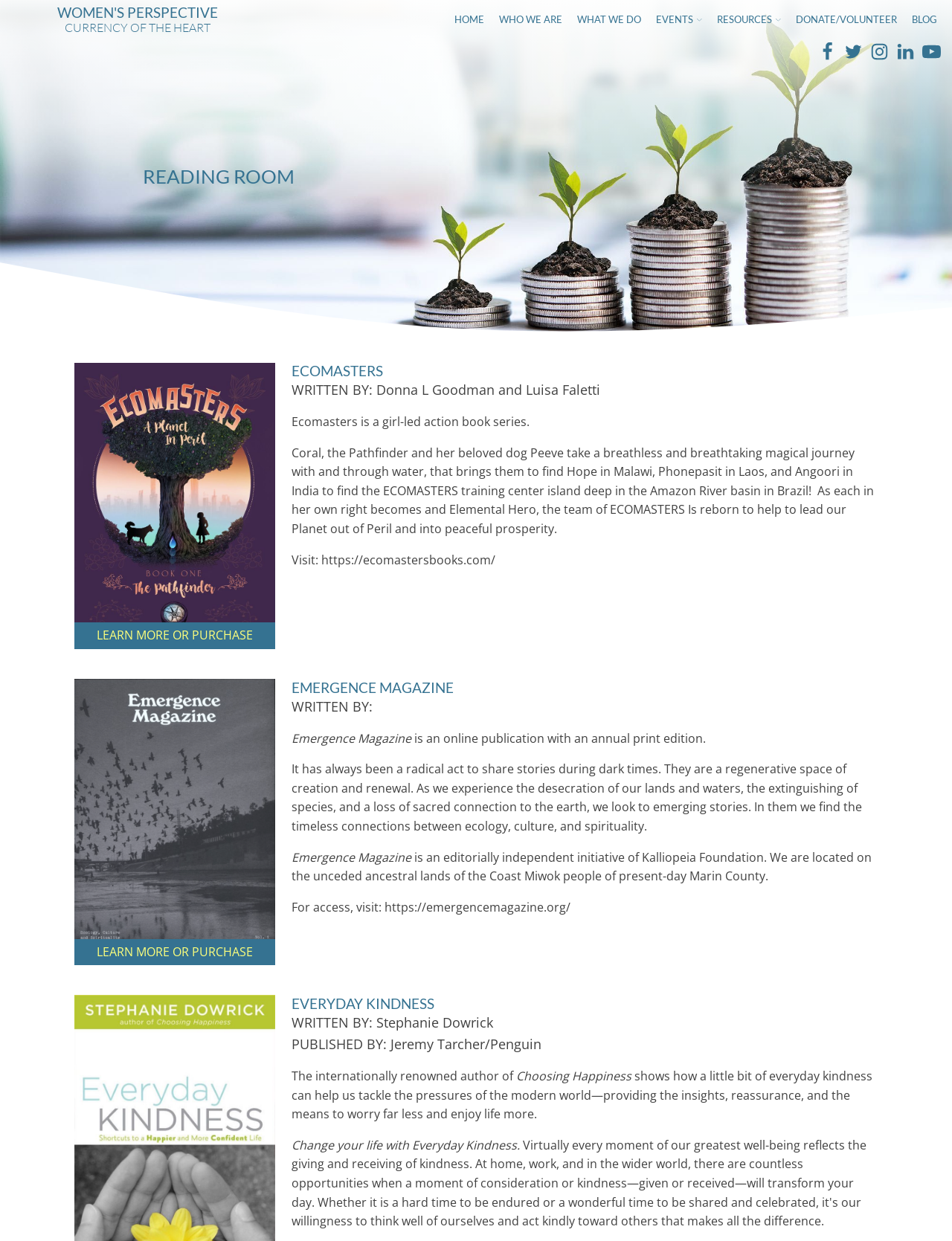What is the name of the book series?
Please ensure your answer to the question is detailed and covers all necessary aspects.

The answer can be found in the static text element that says 'Ecomasters is a girl-led action book series.' This text is located below the heading 'READING ROOM' and above the description of the book series.